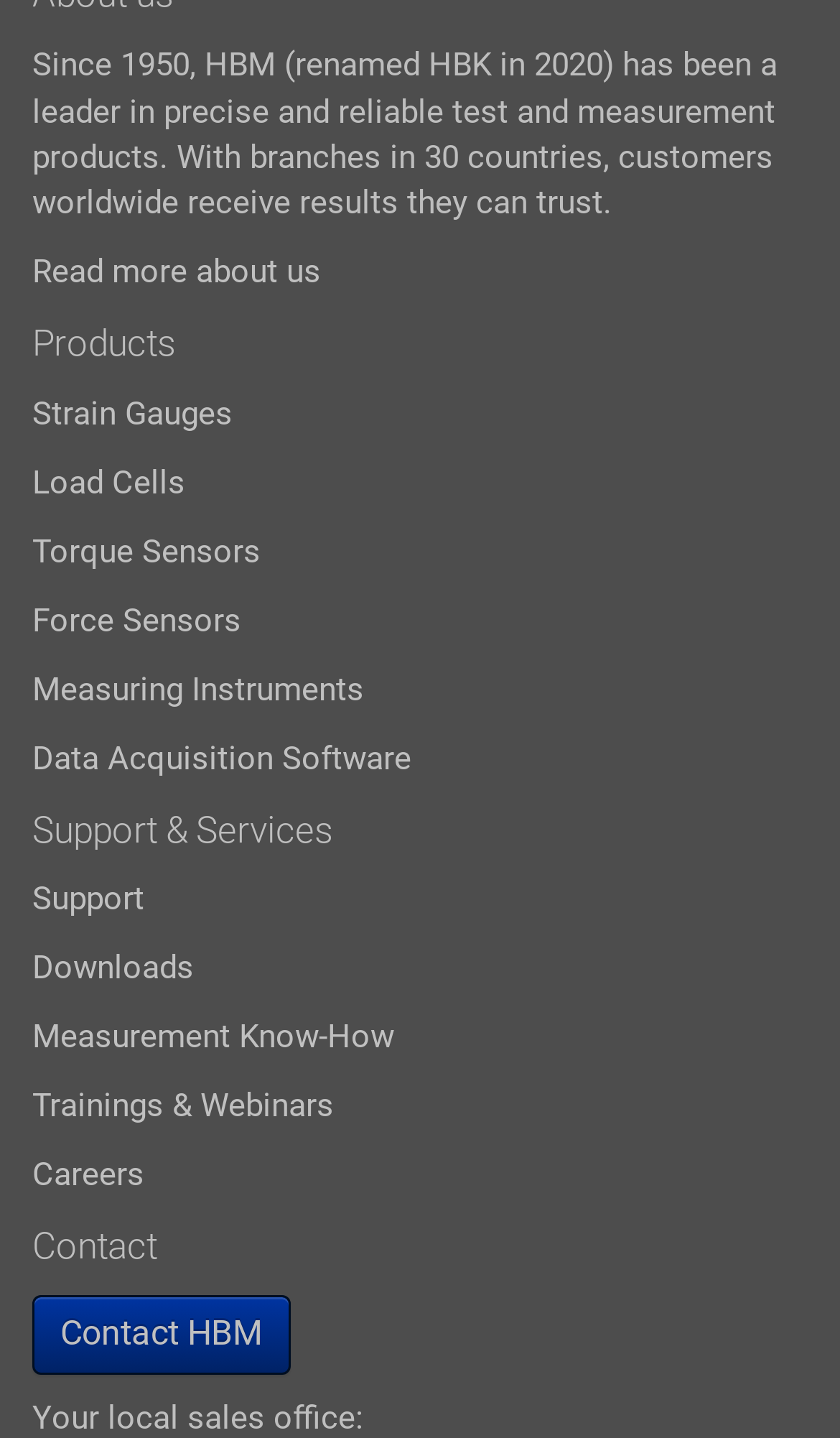What is the name of the company?
Based on the screenshot, provide your answer in one word or phrase.

HBM